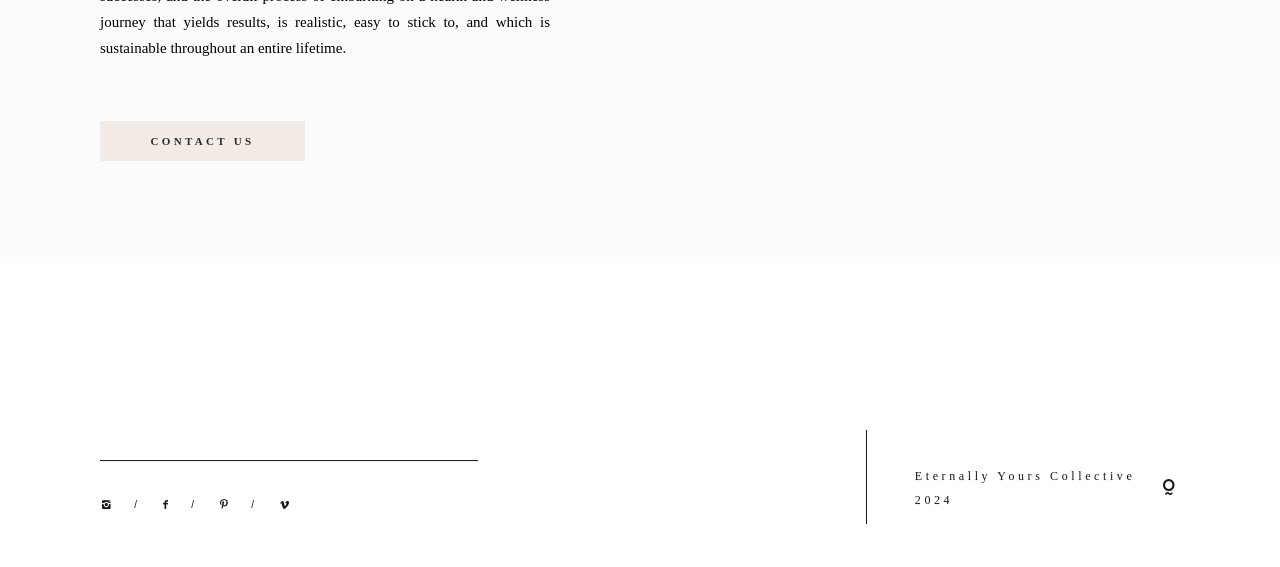Locate the bounding box coordinates of the UI element described by: "CONTACT US". Provide the coordinates as four float numbers between 0 and 1, formatted as [left, top, right, bottom].

[0.078, 0.214, 0.238, 0.285]